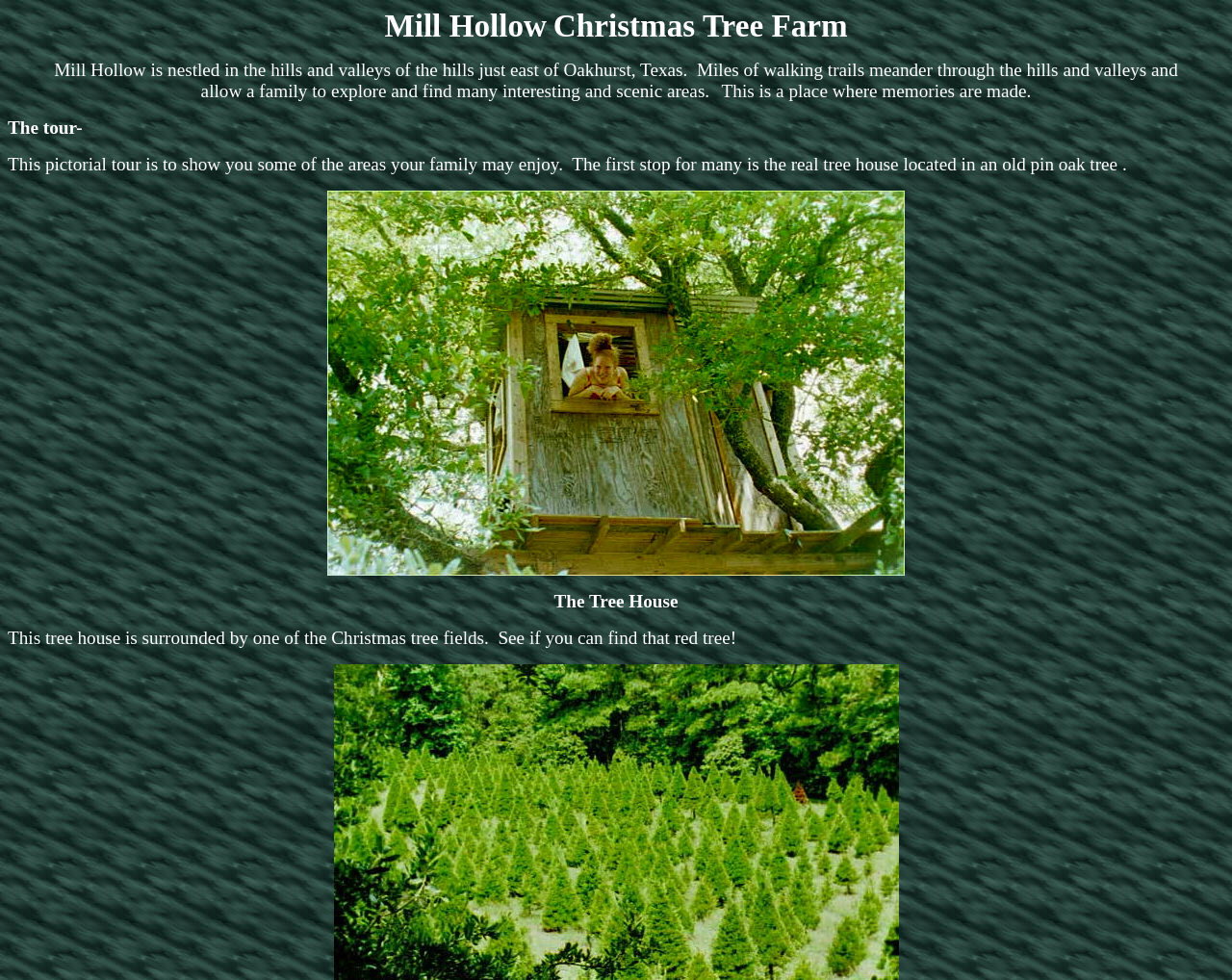What is encouraged to be found in the Christmas tree field?
Analyze the image and deliver a detailed answer to the question.

The webpage asks the reader to see if they can find that red tree in the Christmas tree field, which implies that a red tree is something to be found.